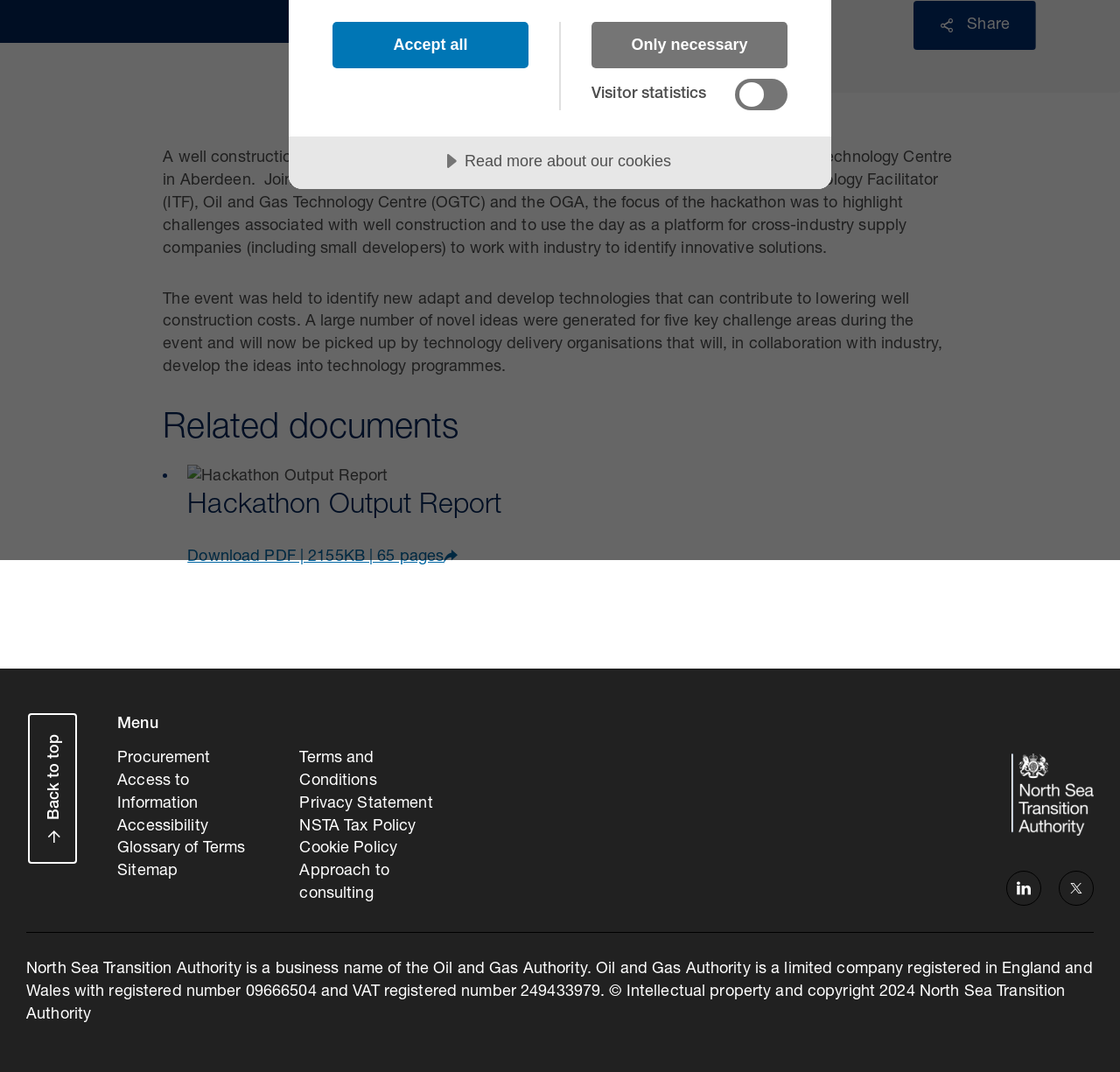Extract the bounding box coordinates for the described element: "Cookie Policy". The coordinates should be represented as four float numbers between 0 and 1: [left, top, right, bottom].

[0.268, 0.782, 0.355, 0.804]